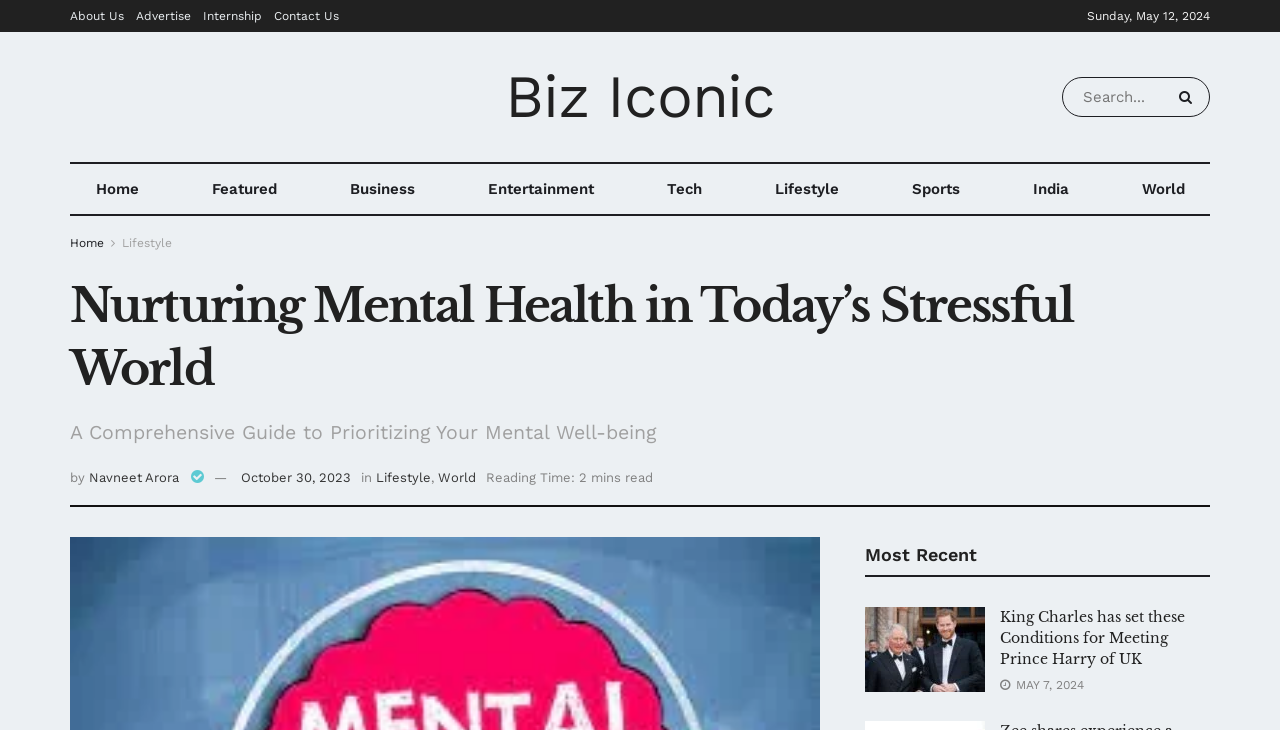Using the details in the image, give a detailed response to the question below:
What is the date of the latest article?

I looked for the date mentioned in the 'Most Recent' section and found that the latest article was published on May 7, 2024.